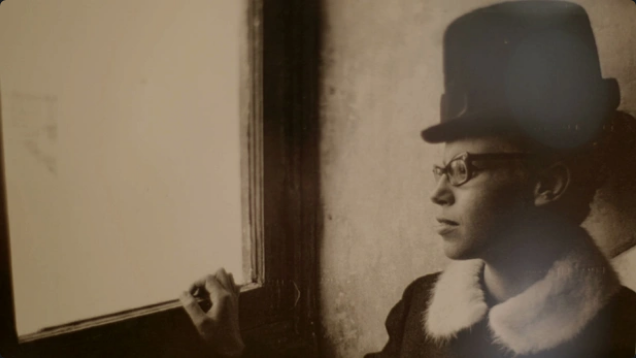Based on the image, provide a detailed and complete answer to the question: 
What is the tone of the photograph?

The caption states that 'the sepia tones give the photograph a vintage feel', which implies that the tone of the photograph is sepia, contributing to its vintage and nostalgic atmosphere.